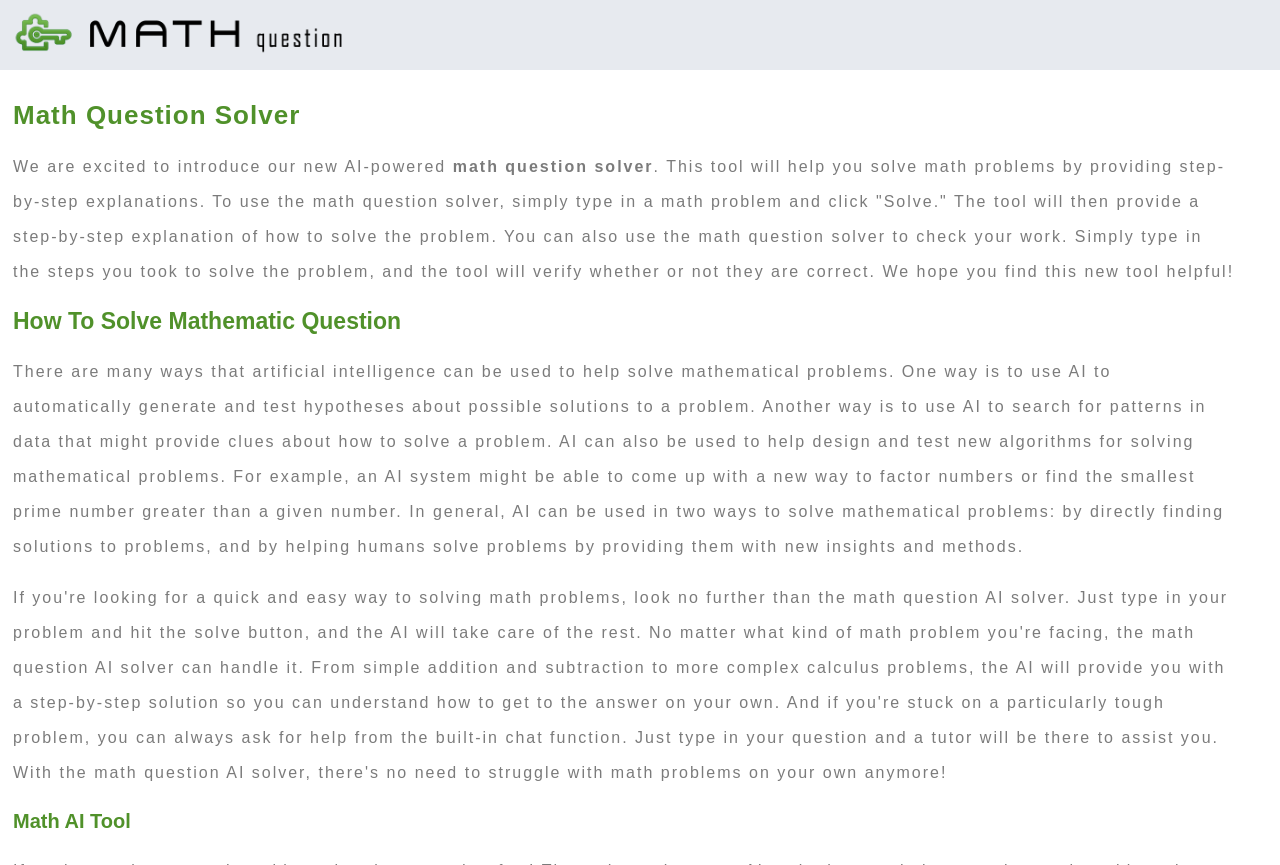Identify and extract the main heading from the webpage.

Math Question Solver